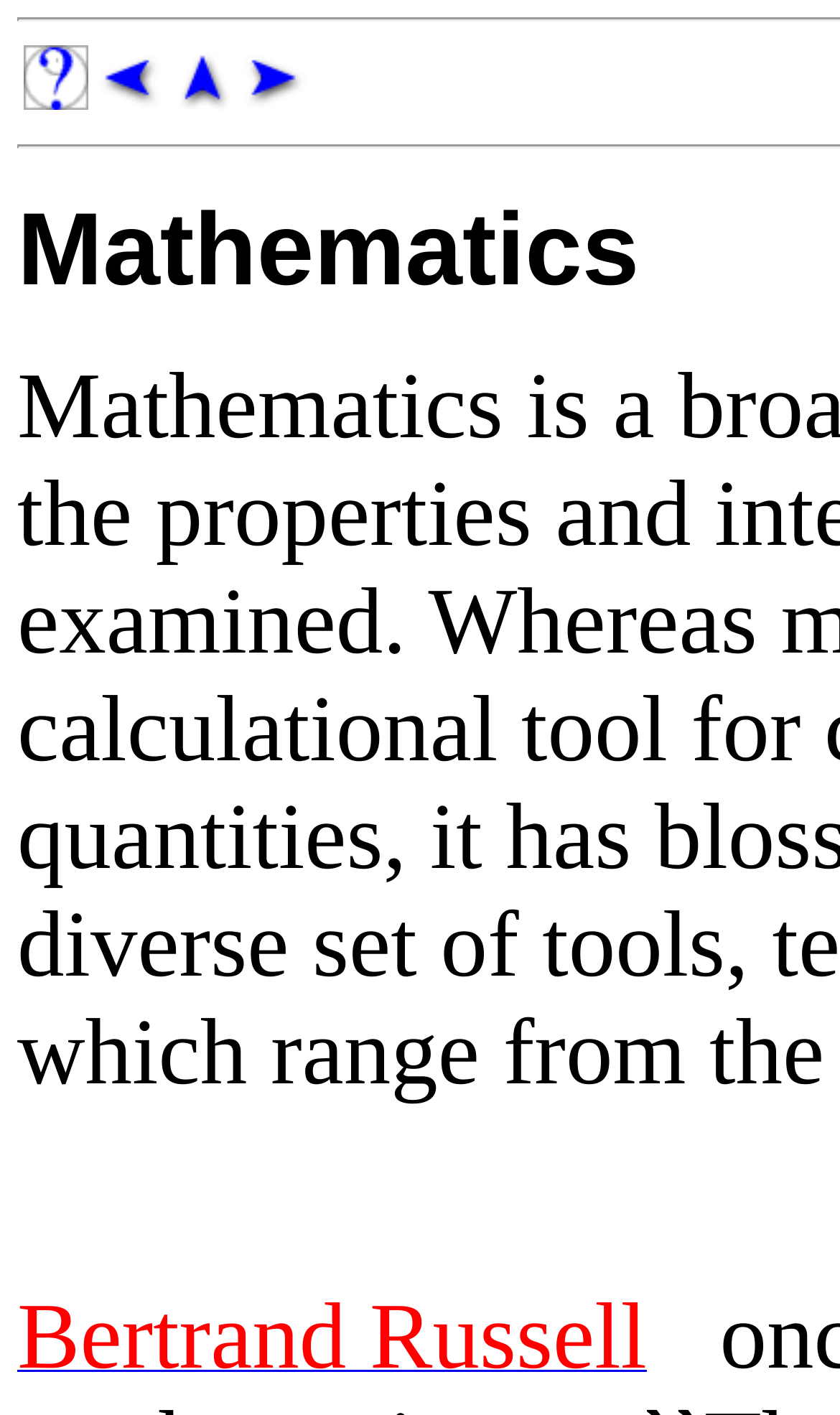Provide an in-depth caption for the contents of the webpage.

The webpage is about Mathematics. At the top, there are four links, 'info', 'prev', 'up', and 'next', each accompanied by a small image. These links are positioned horizontally, with 'info' on the left, followed by 'prev', 'up', and 'next' to the right. 

Below these links, there is a prominent link to 'Bertrand Russell', a famous mathematician, which takes up a significant portion of the page. To the right of this link, there is a small image.